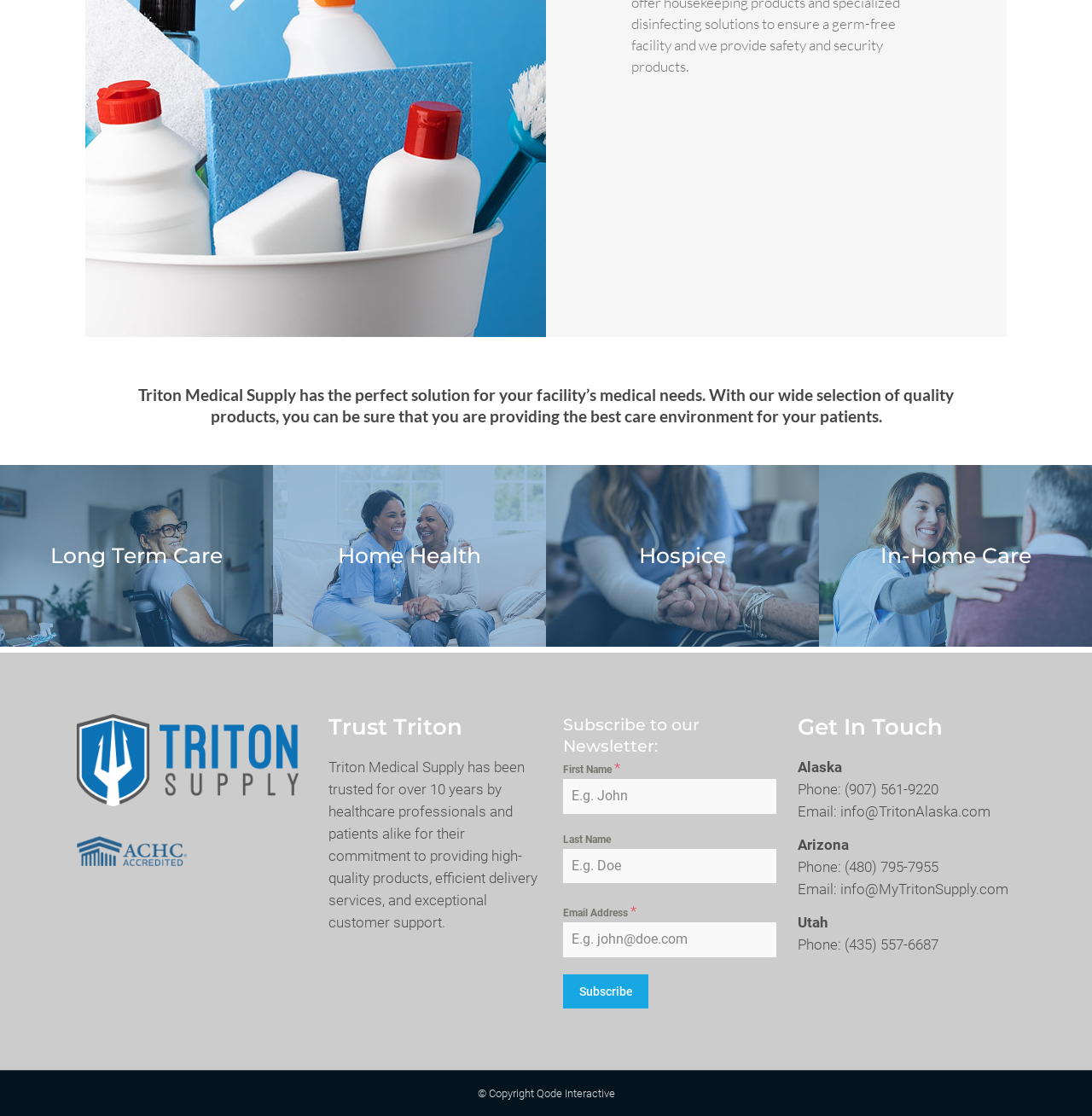Based on the provided description, "In-Home Care", find the bounding box of the corresponding UI element in the screenshot.

[0.802, 0.486, 0.948, 0.51]